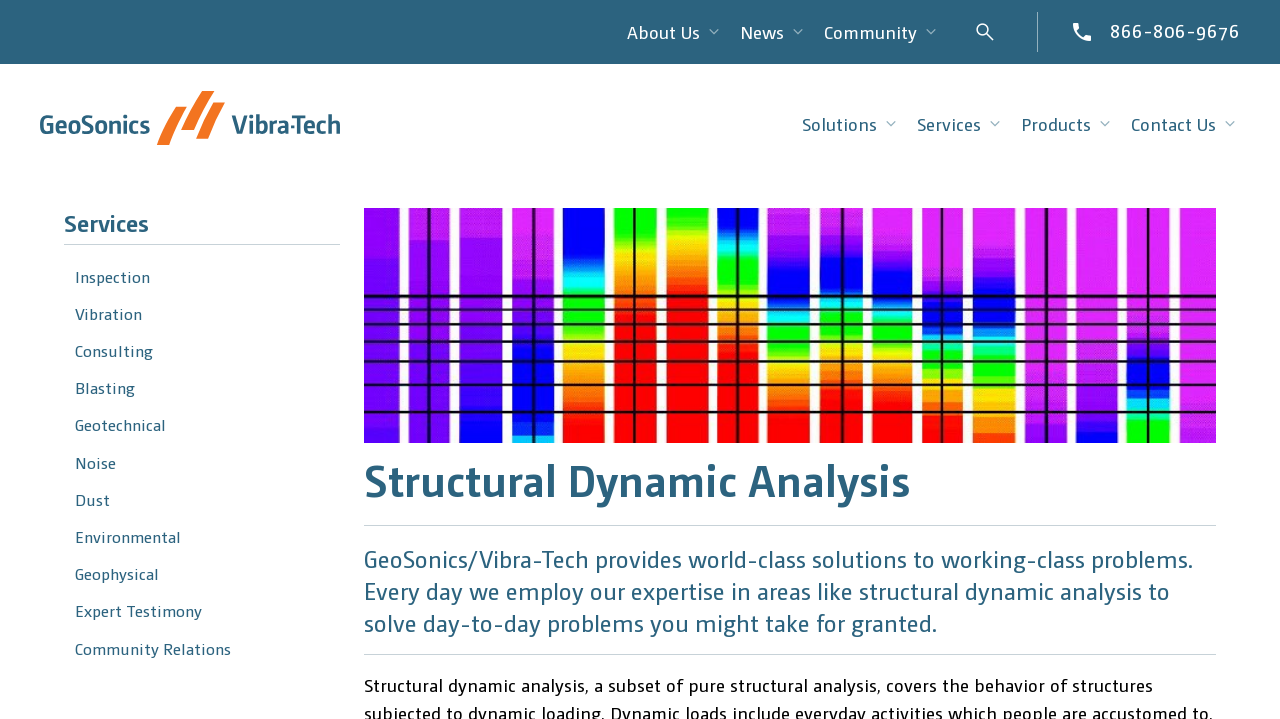Locate the bounding box coordinates of the element that should be clicked to execute the following instruction: "Follow the link to know more about Frank Fausch".

None